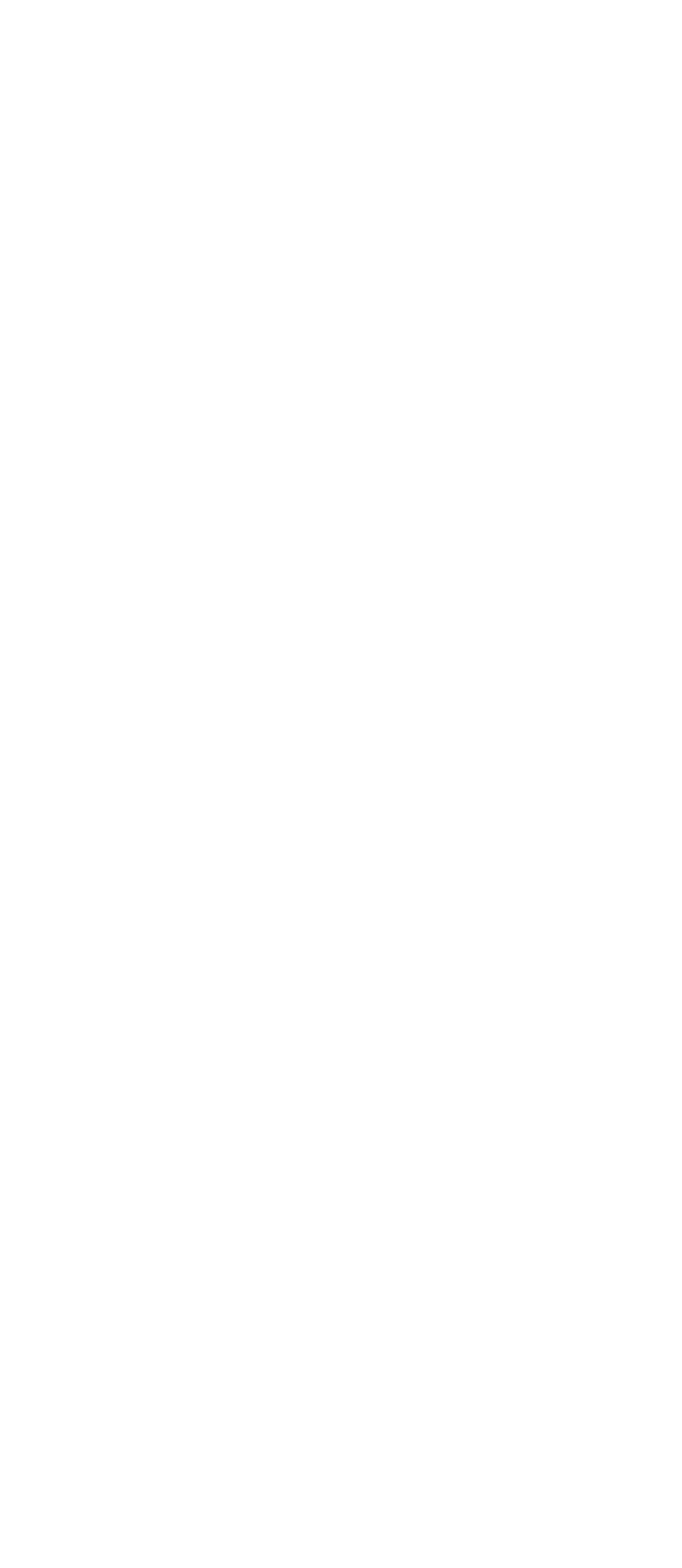How many links are in the contentinfo section?
Based on the image, please offer an in-depth response to the question.

By counting the link elements in the contentinfo section, I found that there are 13 links in total, which include links to social media platforms, pages like 'About Us' and 'Contact Us', and other resources.